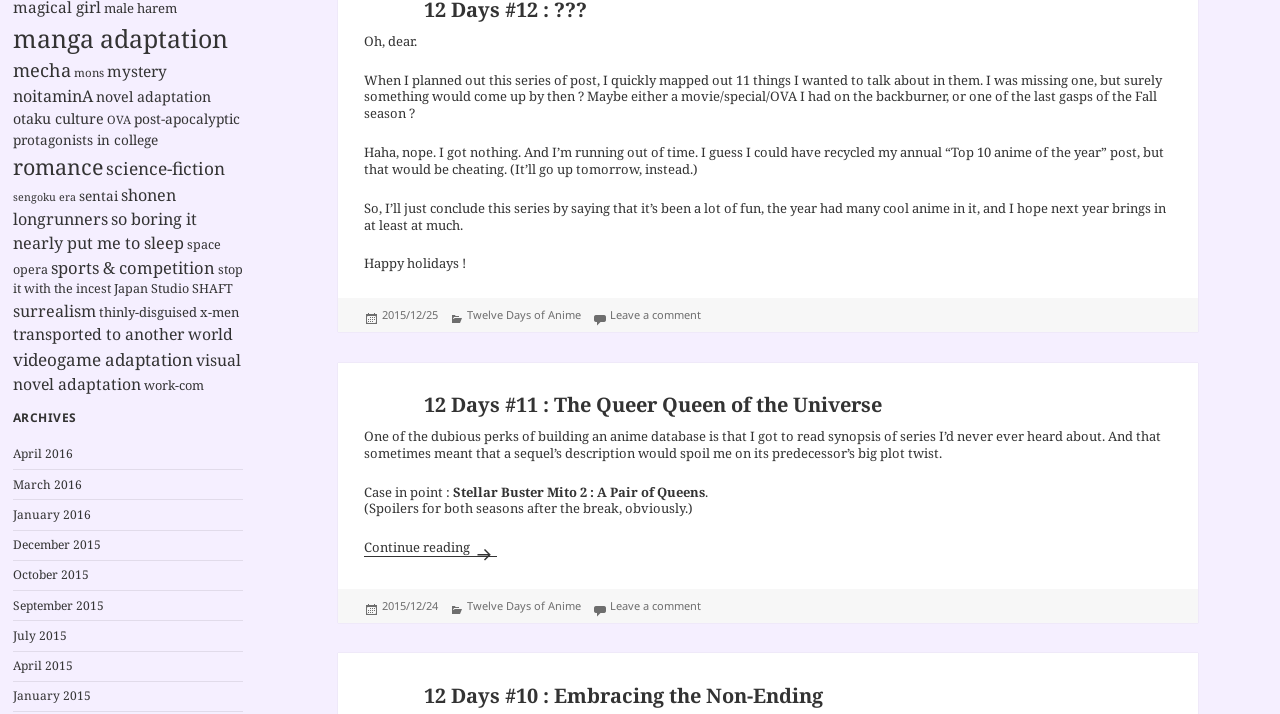What is the tone of the author's writing?
Refer to the image and respond with a one-word or short-phrase answer.

Informal and humorous